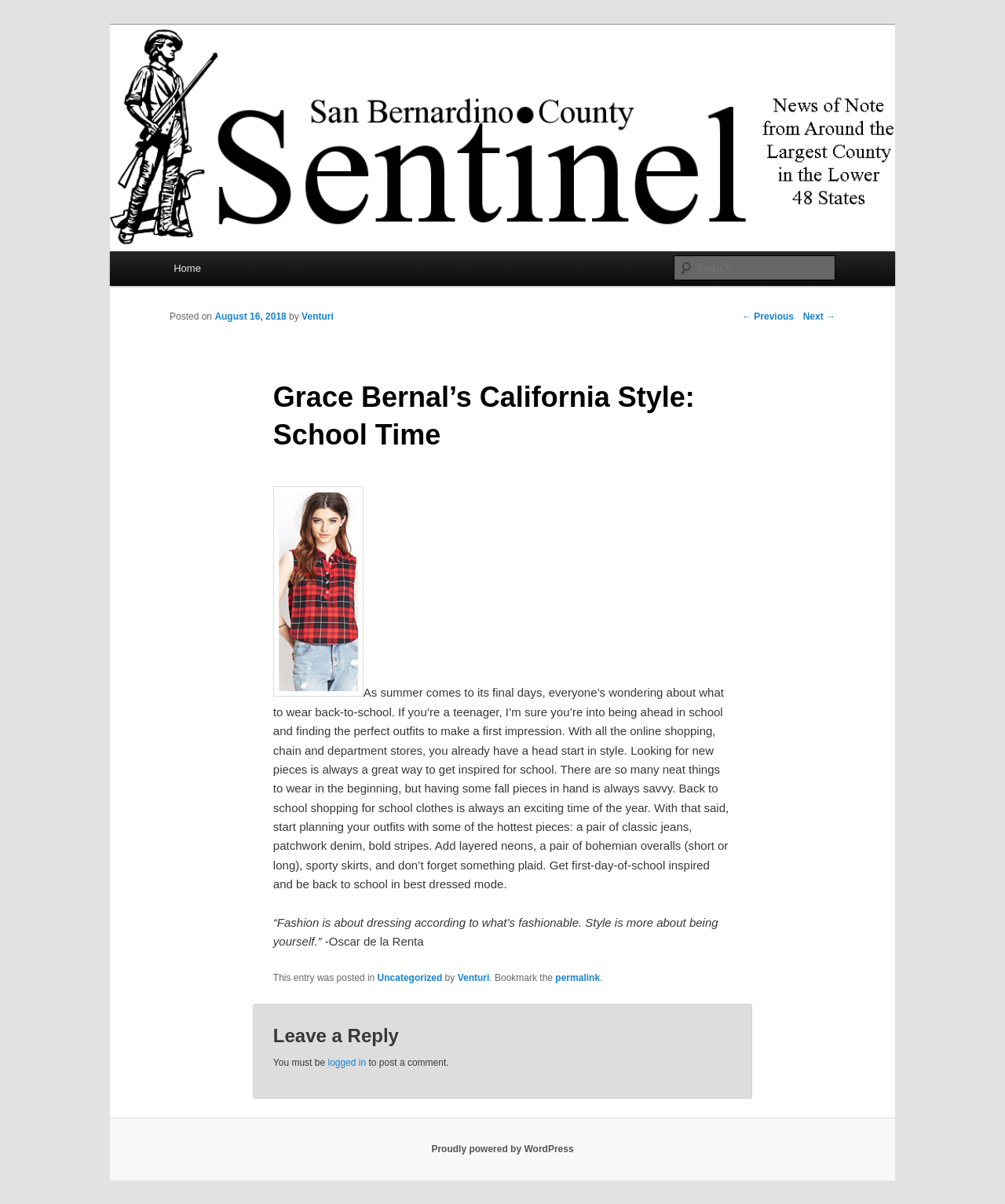Please identify the coordinates of the bounding box that should be clicked to fulfill this instruction: "Search for something".

[0.671, 0.212, 0.831, 0.233]